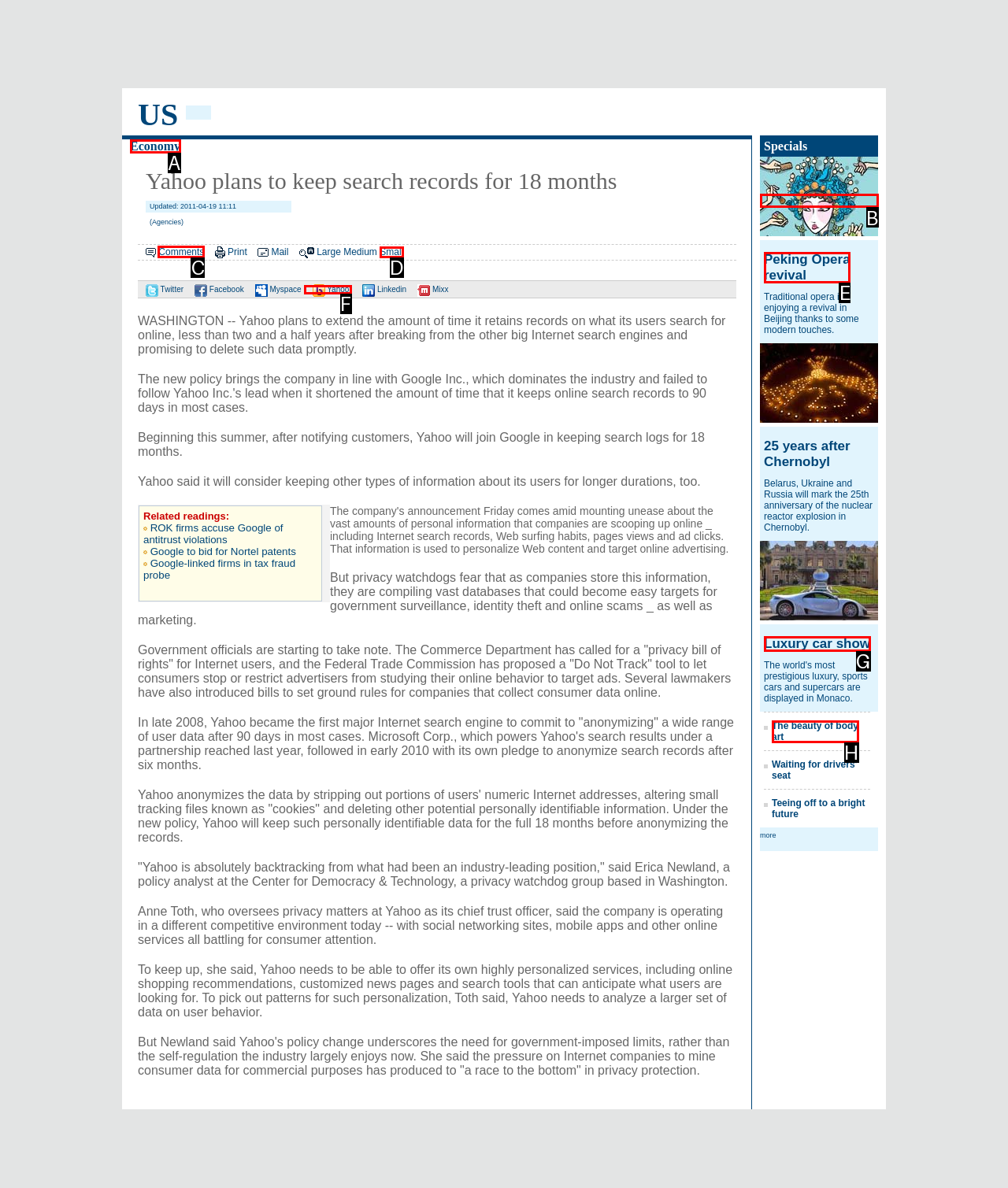Among the marked elements in the screenshot, which letter corresponds to the UI element needed for the task: Click the 'Comments' link?

C